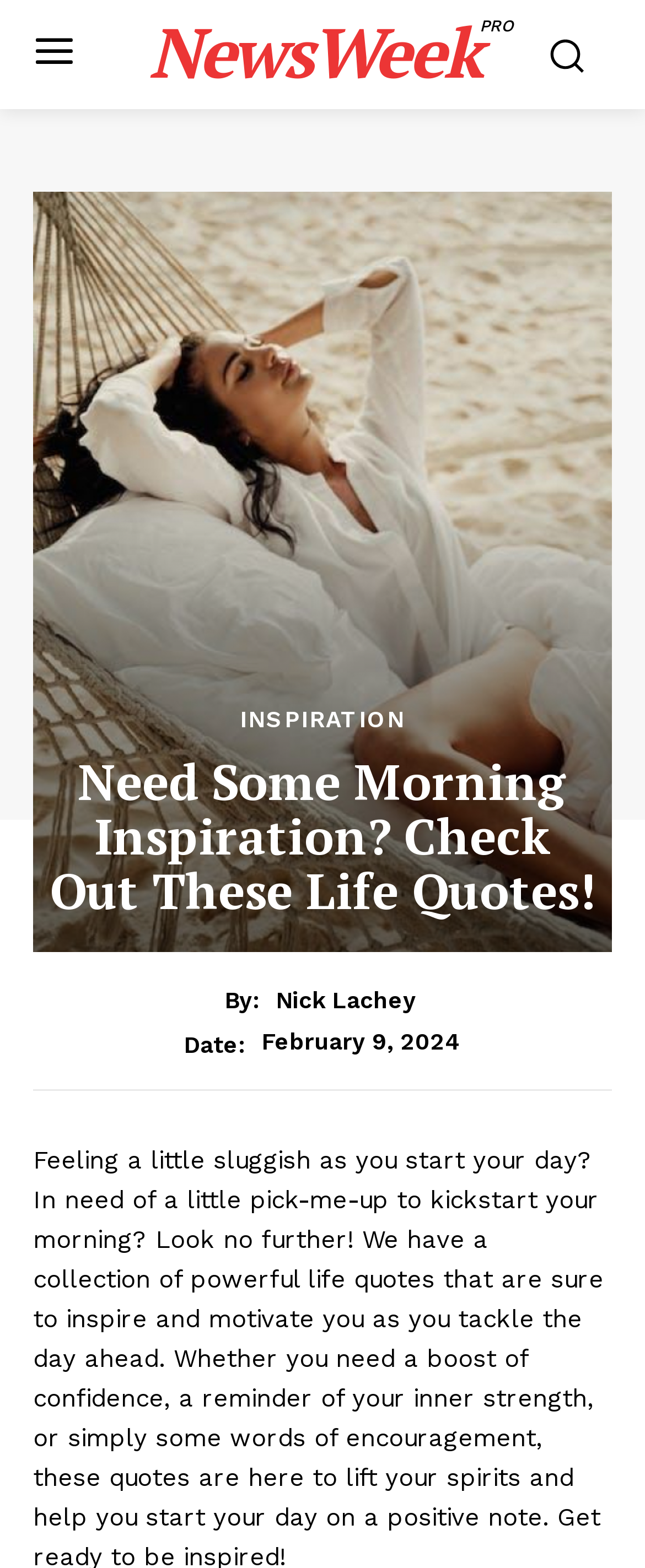Analyze the image and give a detailed response to the question:
What is the name of the author of the article?

I found the author's name by looking at the element with the text 'By:' and then finding the link element next to it, which contains the author's name.